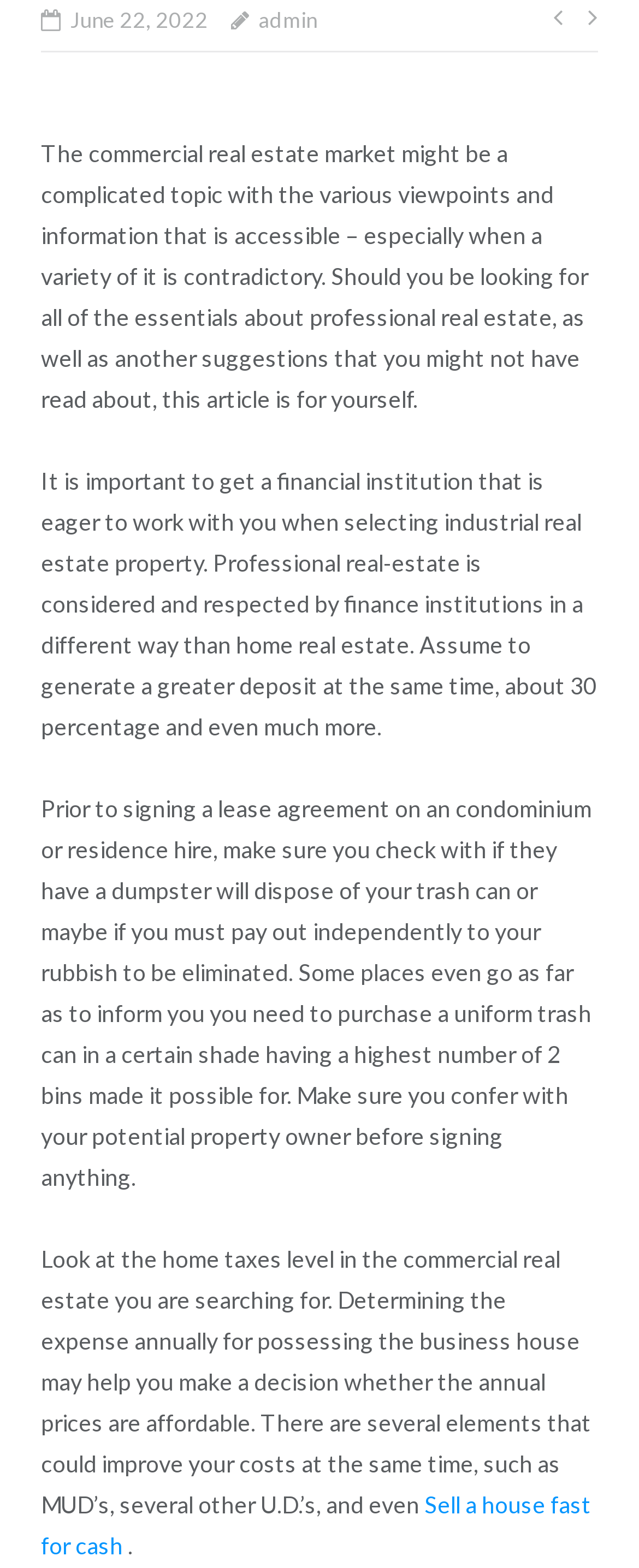What is the main topic of the article?
Craft a detailed and extensive response to the question.

The main topic of the article can be inferred from the static text elements, which discuss various aspects of commercial real estate, such as selecting a financial institution, lease agreements, and property taxes.